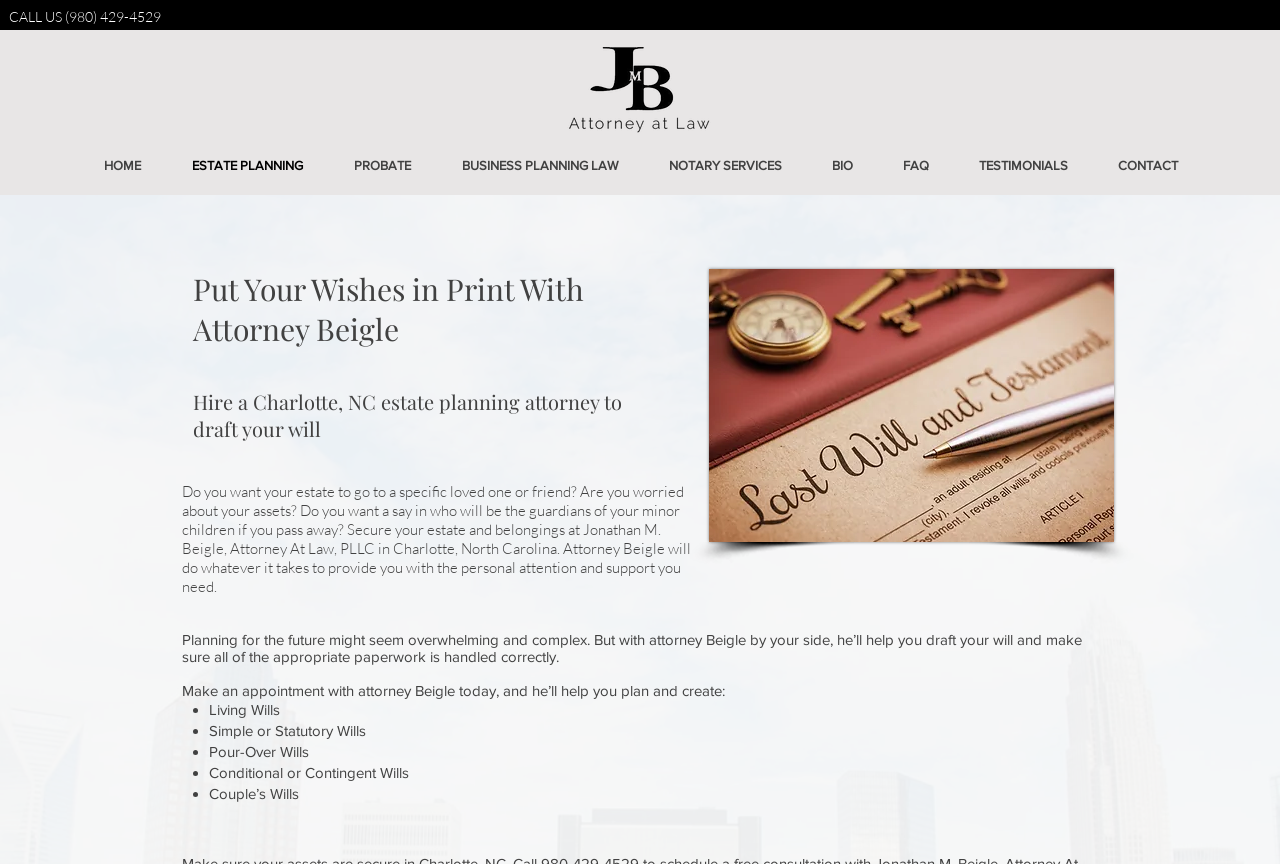Identify the bounding box coordinates of the section to be clicked to complete the task described by the following instruction: "Navigate to HOME page". The coordinates should be four float numbers between 0 and 1, formatted as [left, top, right, bottom].

[0.062, 0.166, 0.13, 0.218]